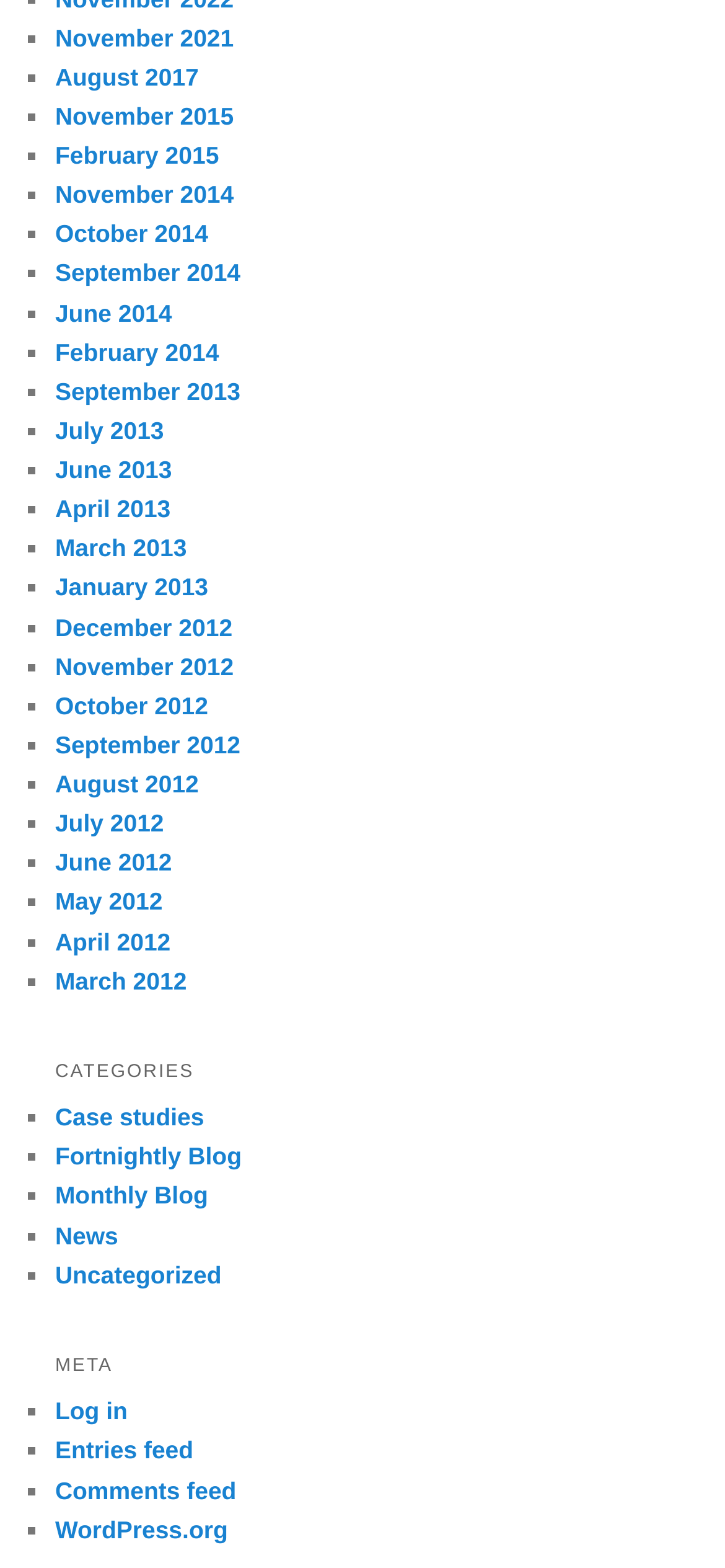What is the earliest month listed?
Please provide a detailed and comprehensive answer to the question.

I looked at the list of links and found the earliest month listed, which is 'January 2013'.